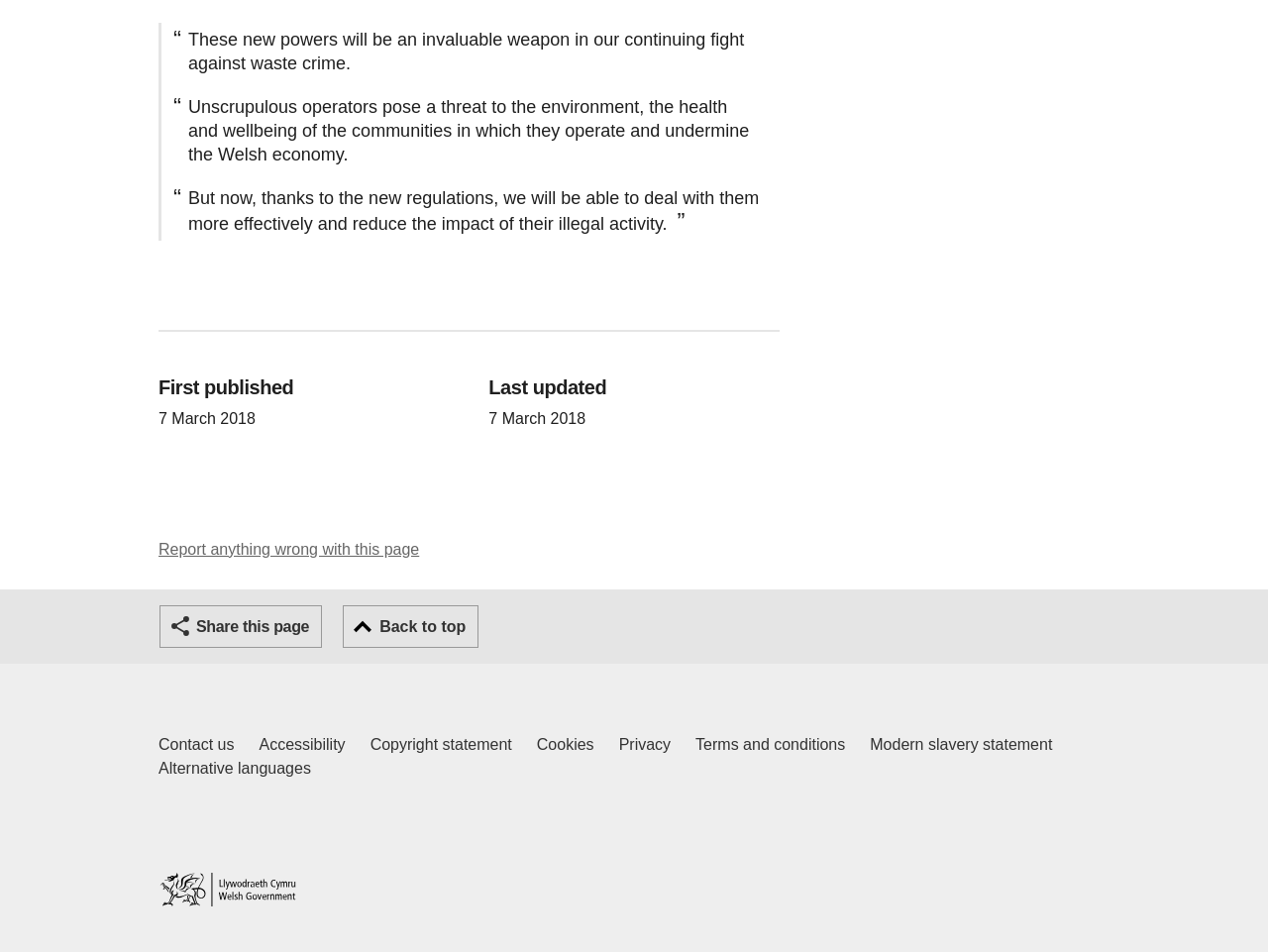Locate the bounding box coordinates of the area to click to fulfill this instruction: "Report anything wrong with this page". The bounding box should be presented as four float numbers between 0 and 1, in the order [left, top, right, bottom].

[0.0, 0.534, 1.0, 0.619]